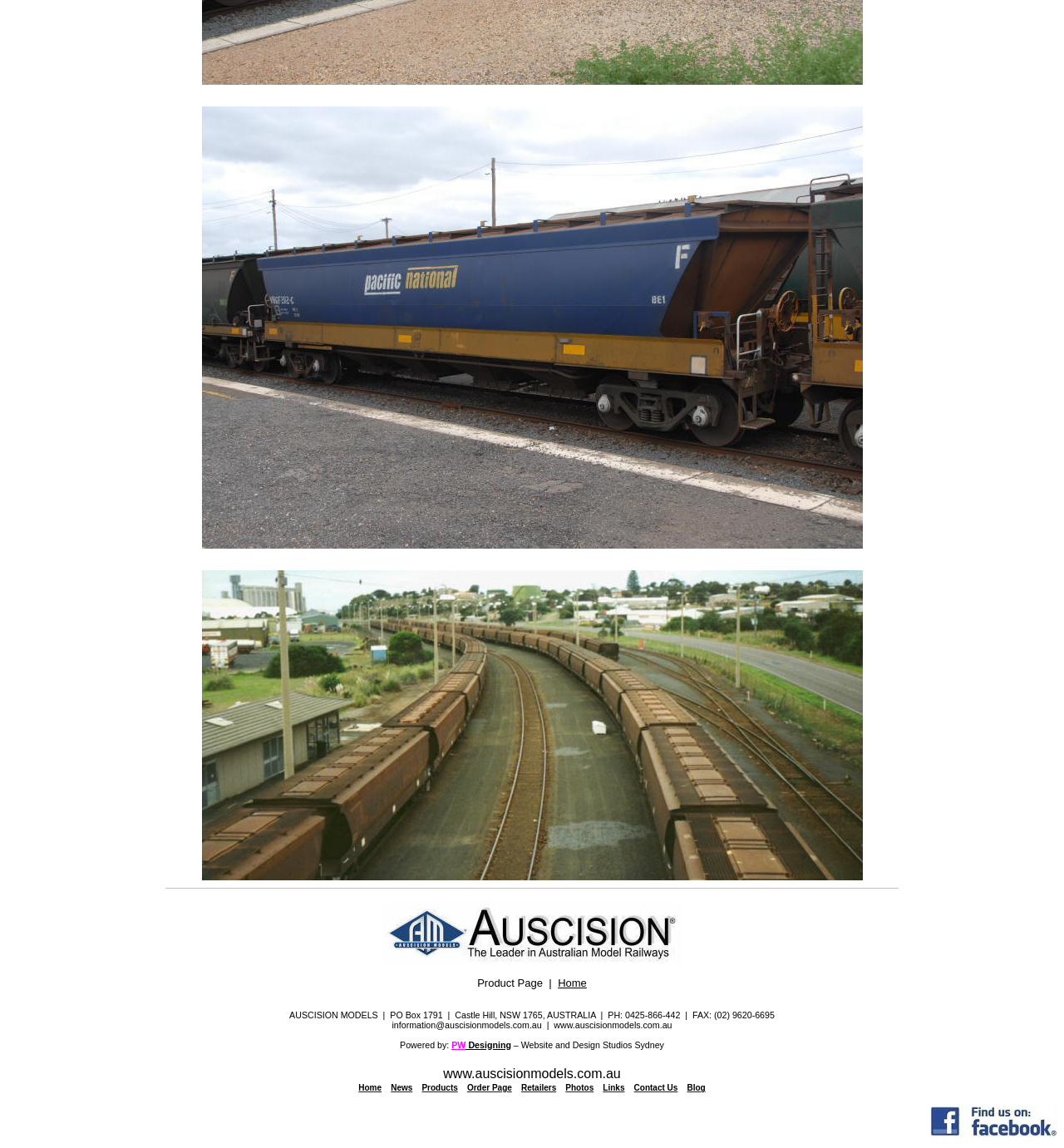Please identify the bounding box coordinates of the element on the webpage that should be clicked to follow this instruction: "Contact 'information@auscisionmodels.com.au'". The bounding box coordinates should be given as four float numbers between 0 and 1, formatted as [left, top, right, bottom].

[0.368, 0.889, 0.509, 0.897]